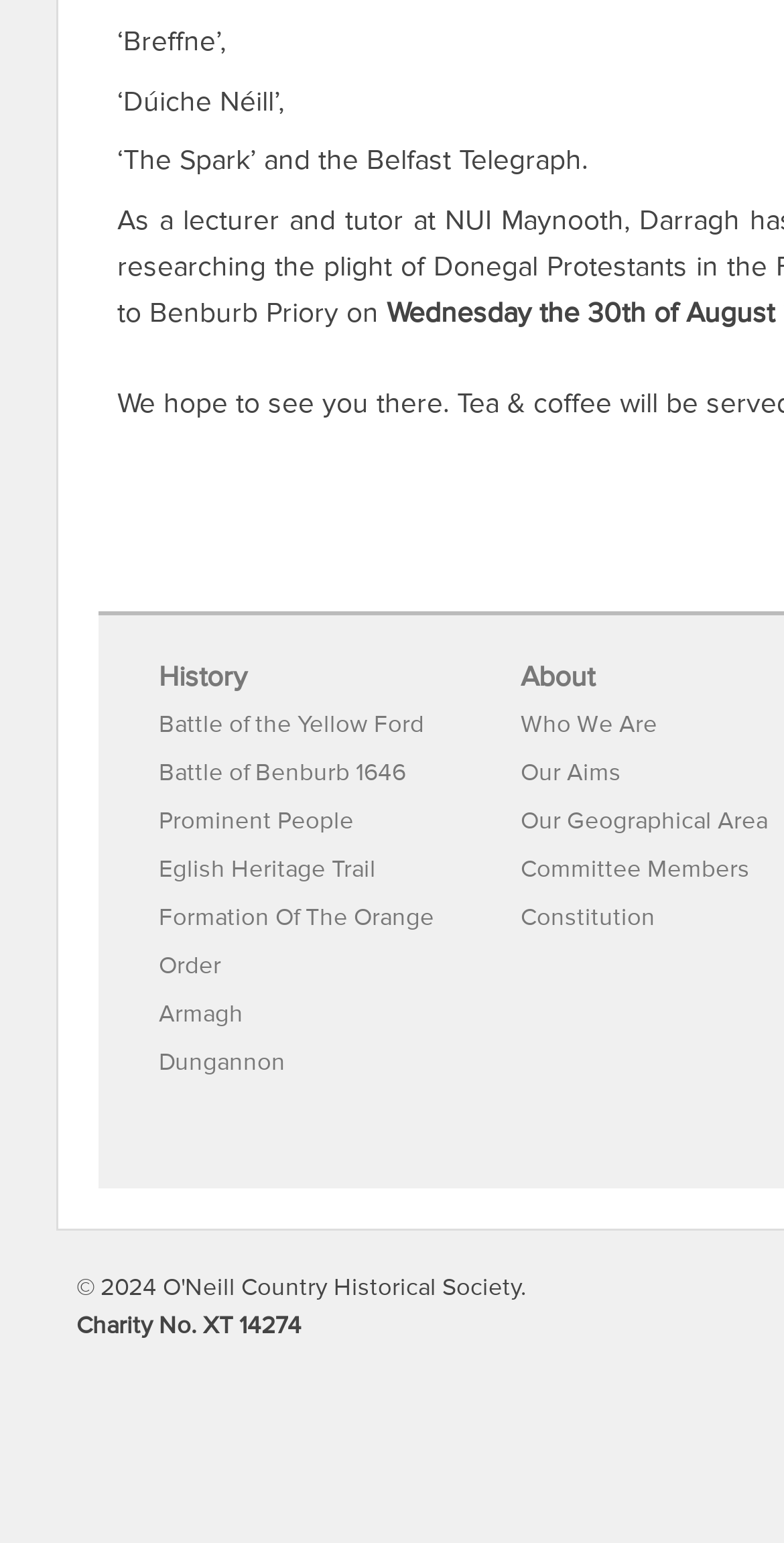Determine the bounding box coordinates of the section to be clicked to follow the instruction: "explore 'Formation Of The Orange Order'". The coordinates should be given as four float numbers between 0 and 1, formatted as [left, top, right, bottom].

[0.203, 0.587, 0.554, 0.634]